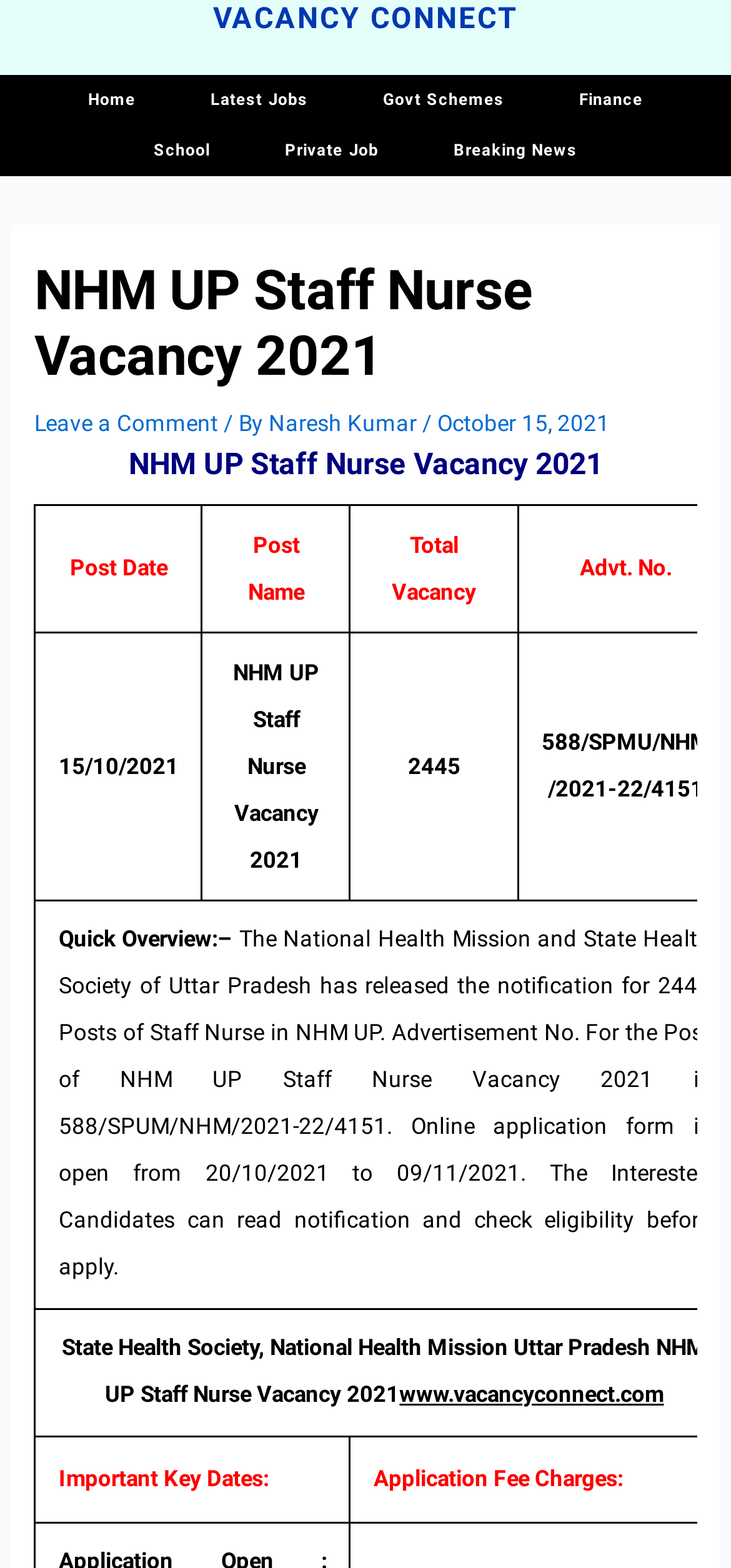Identify the bounding box coordinates necessary to click and complete the given instruction: "Learn about Day Services Options".

None